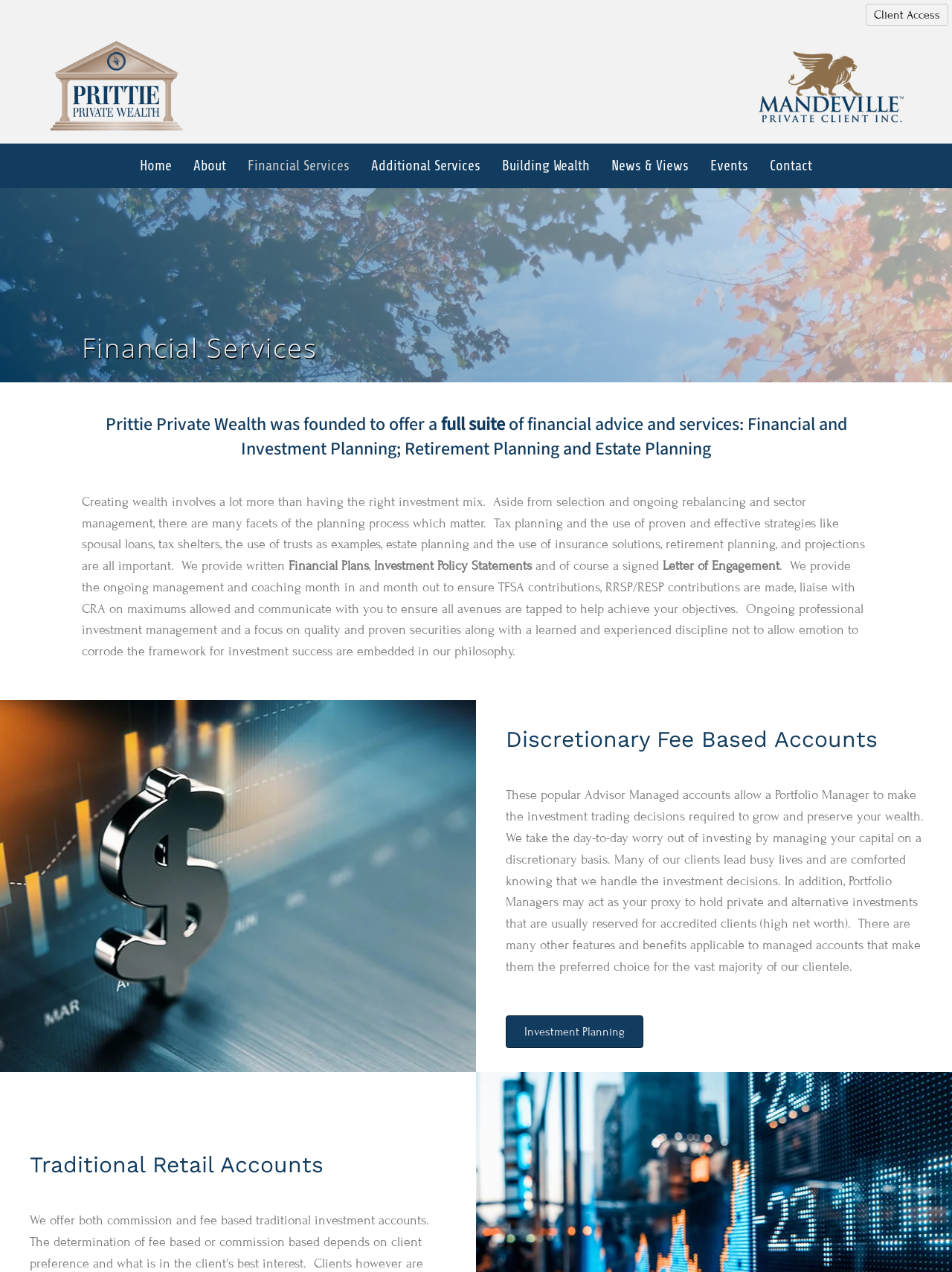Please locate the bounding box coordinates of the element that should be clicked to achieve the given instruction: "Read about Building Wealth".

[0.516, 0.113, 0.63, 0.148]